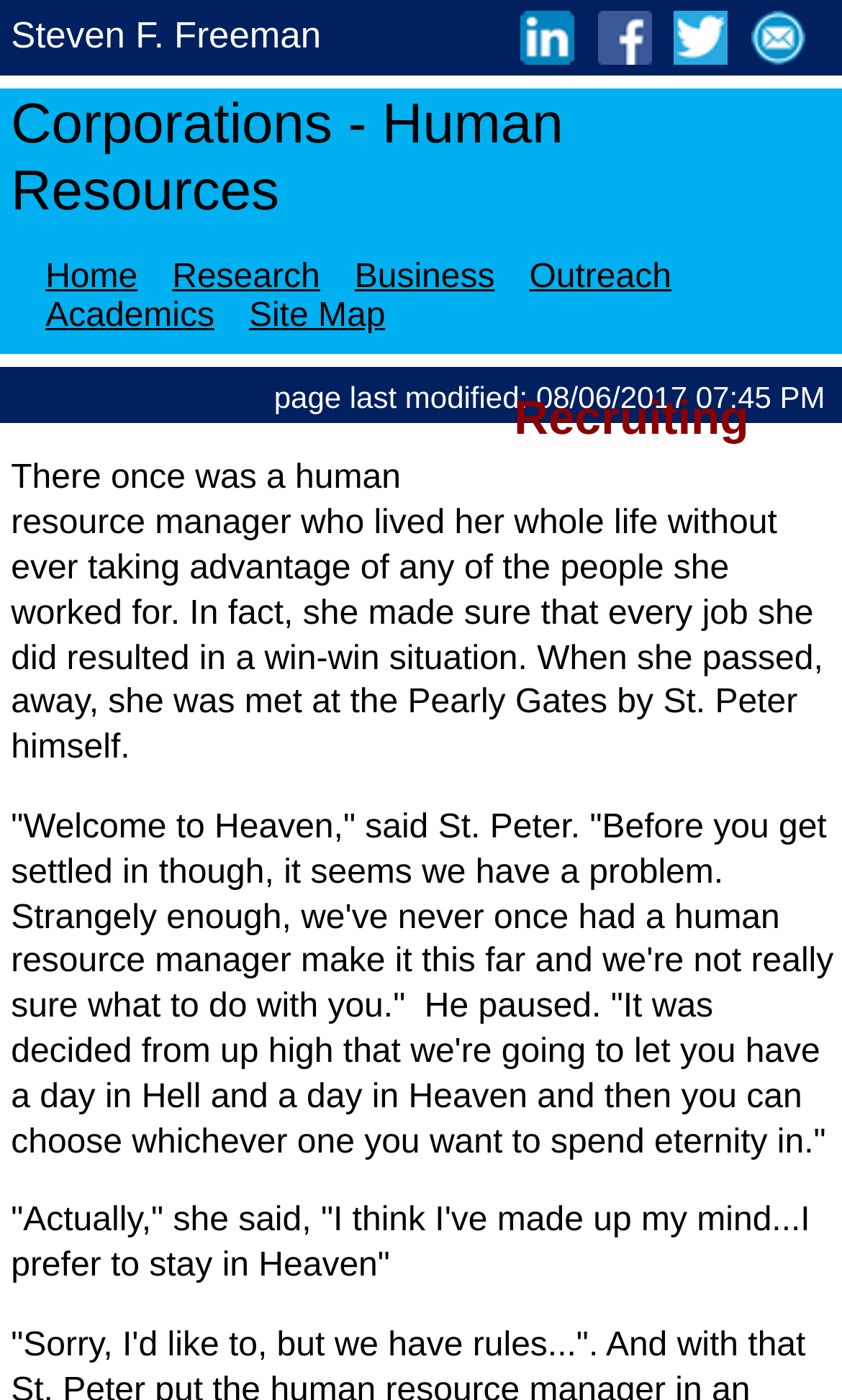What is the topic of the story on the webpage?
Refer to the image and provide a one-word or short phrase answer.

Human Resource Manager